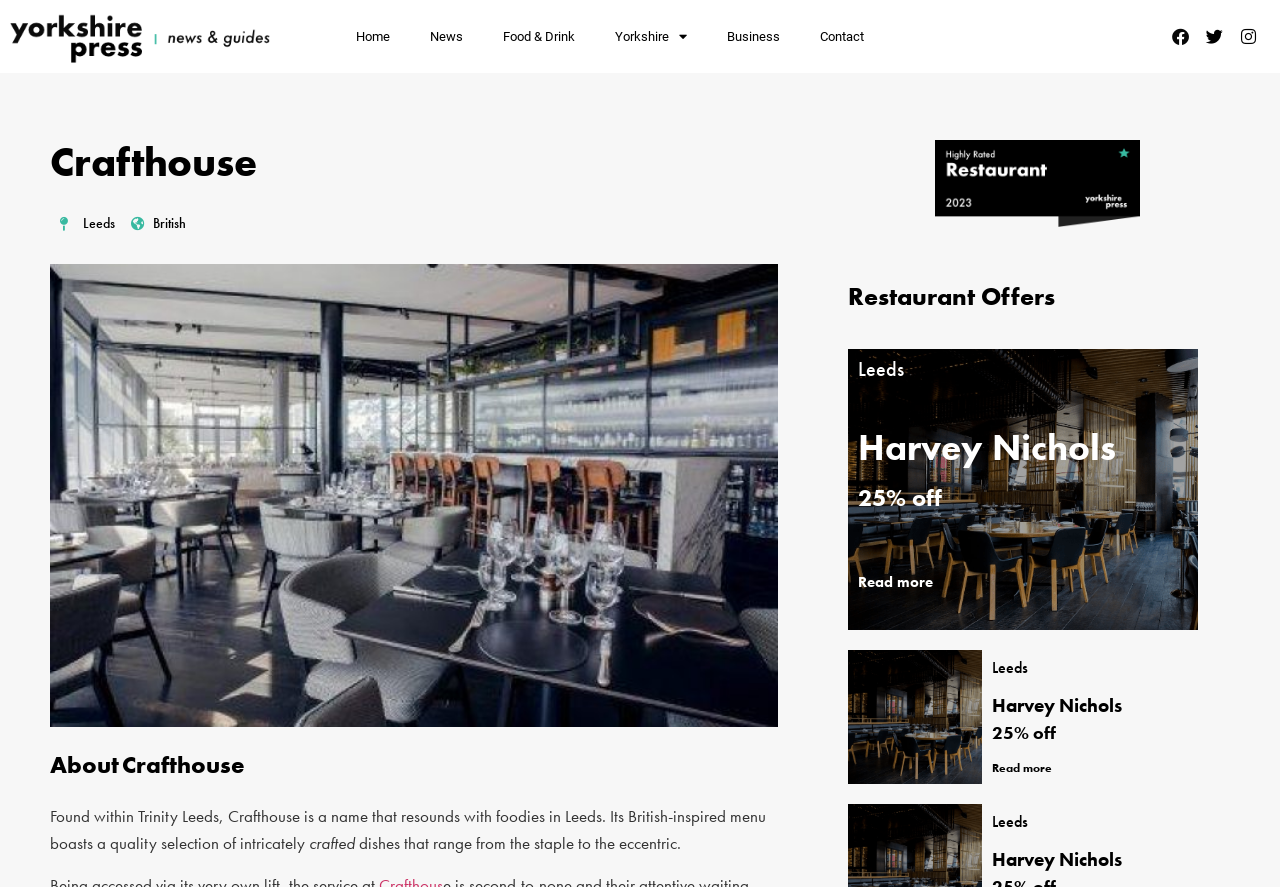Pinpoint the bounding box coordinates of the clickable element needed to complete the instruction: "View Facebook page". The coordinates should be provided as four float numbers between 0 and 1: [left, top, right, bottom].

[0.909, 0.022, 0.936, 0.06]